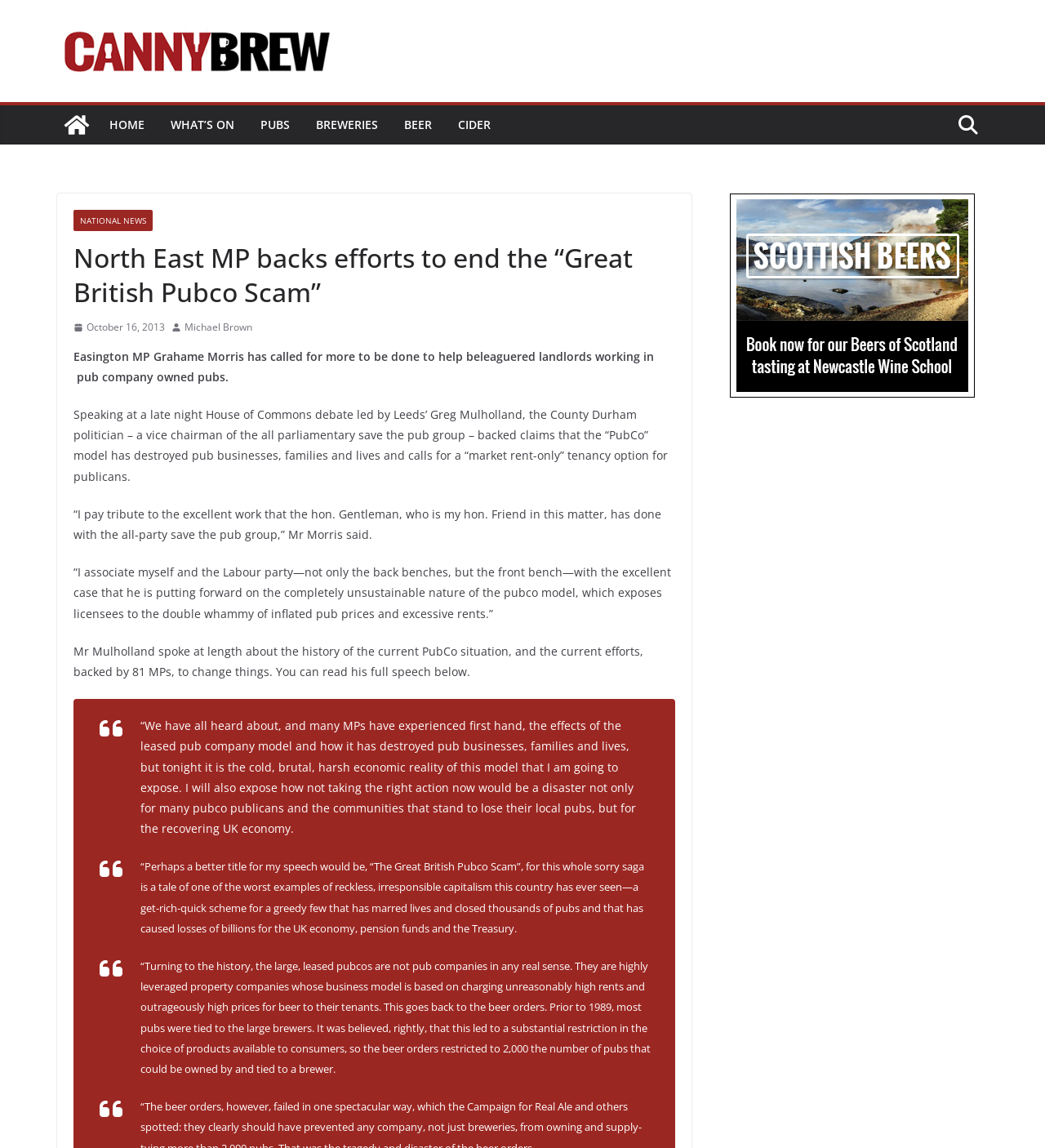Determine the bounding box coordinates of the section to be clicked to follow the instruction: "Click on the 'PUBS' link". The coordinates should be given as four float numbers between 0 and 1, formatted as [left, top, right, bottom].

[0.249, 0.099, 0.277, 0.119]